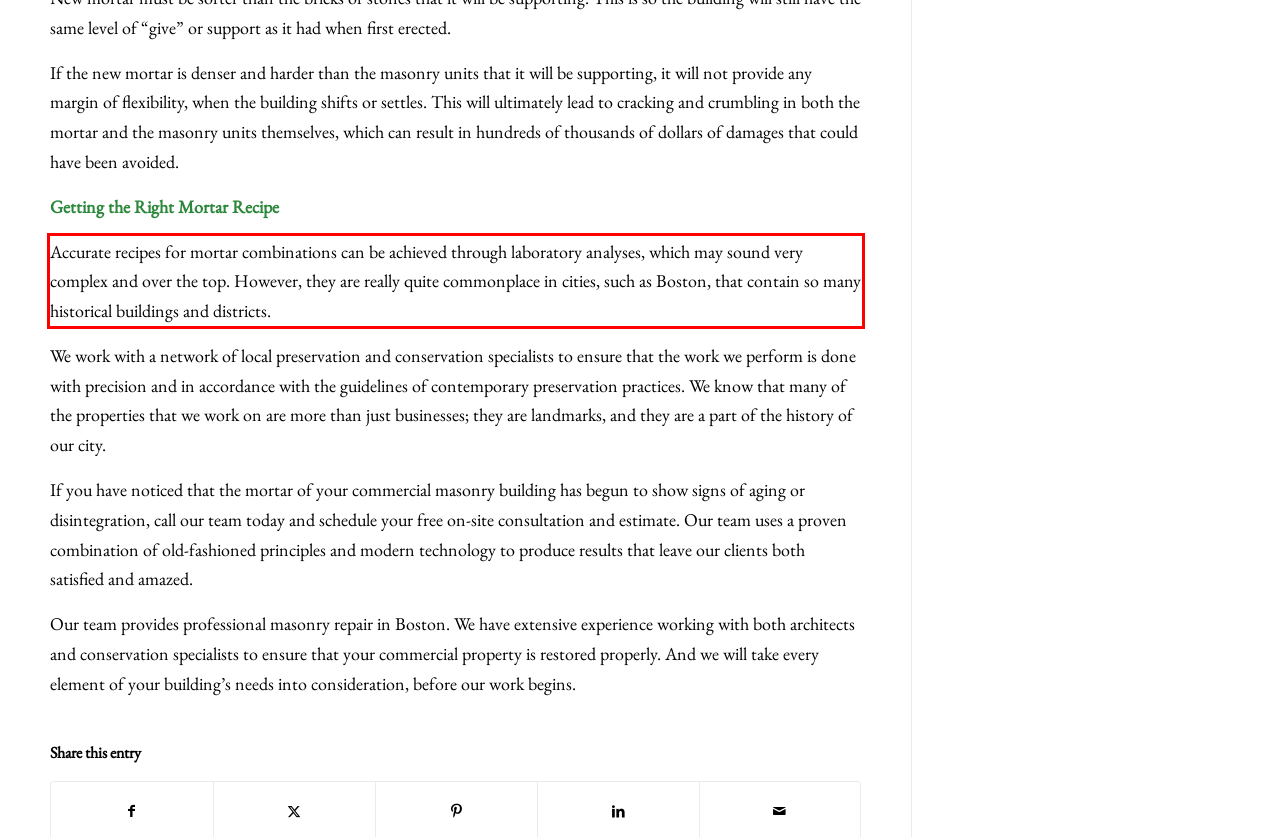Examine the webpage screenshot, find the red bounding box, and extract the text content within this marked area.

Accurate recipes for mortar combinations can be achieved through laboratory analyses, which may sound very complex and over the top. However, they are really quite commonplace in cities, such as Boston, that contain so many historical buildings and districts.